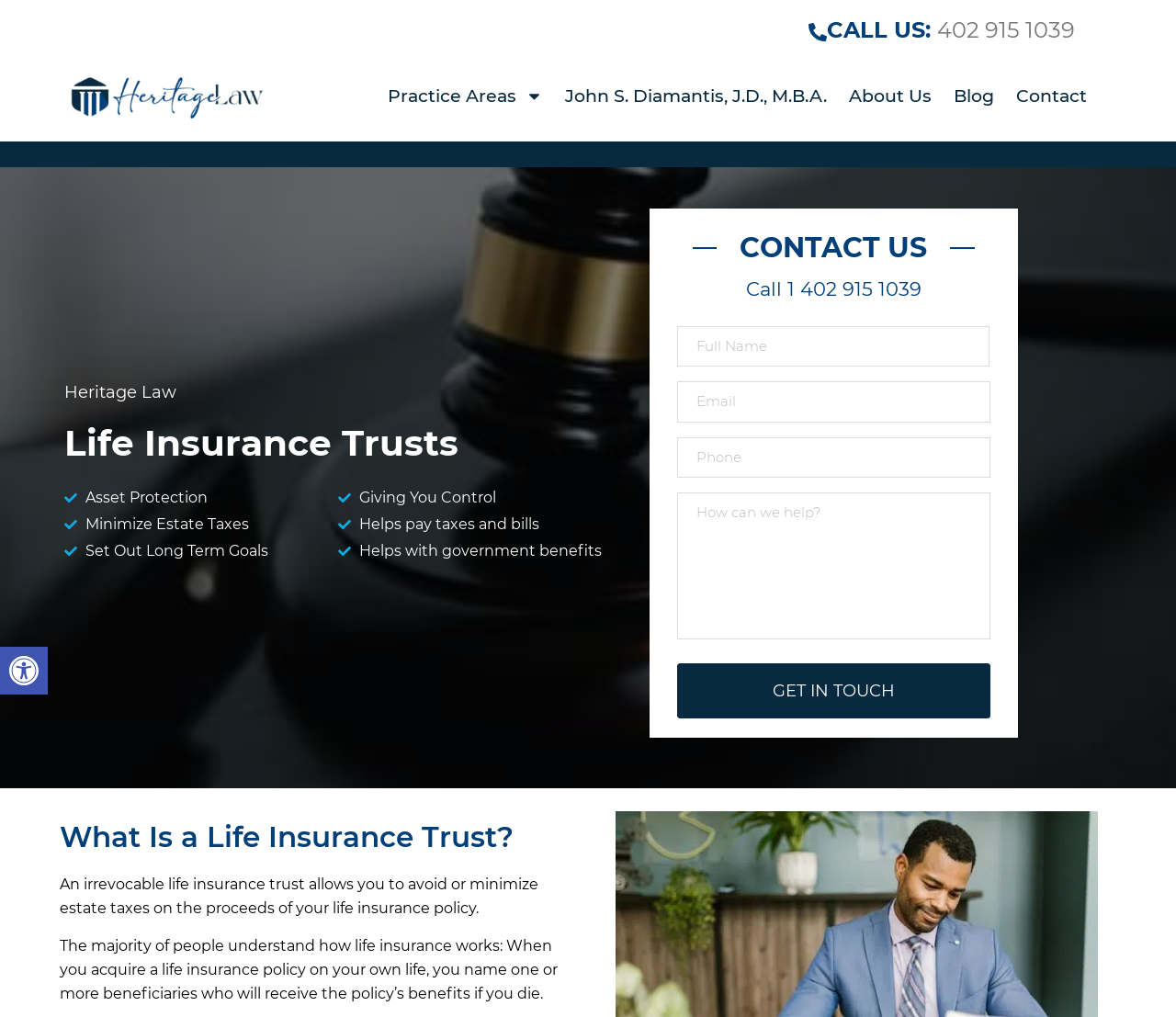What are the benefits of a life insurance trust?
Please provide a comprehensive answer based on the contents of the image.

The webpage lists the benefits of a life insurance trust, which include 'Helps pay taxes and bills' and 'Helps with government benefits'. These benefits are mentioned in the static text elements on the webpage.